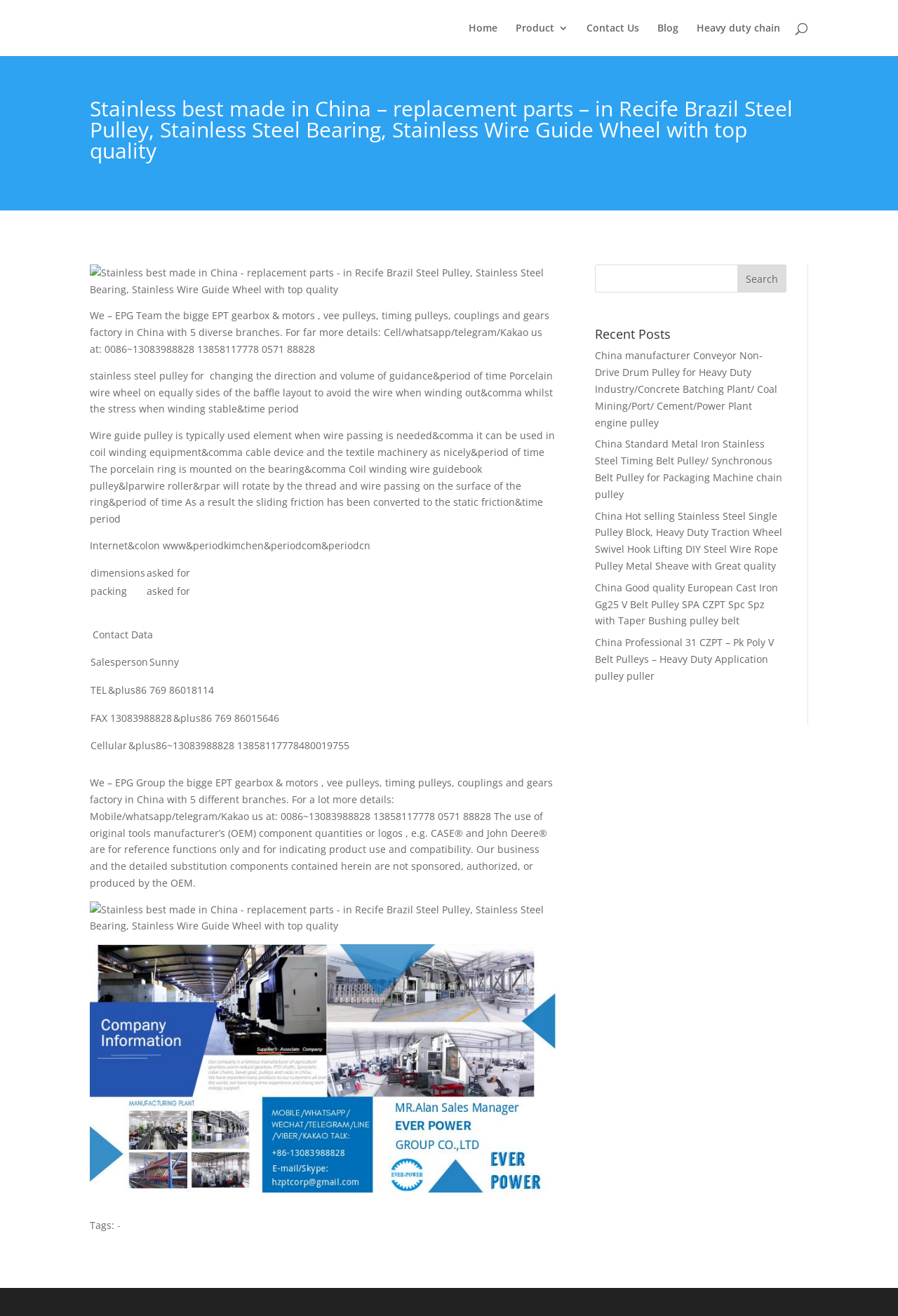Generate a thorough explanation of the webpage's elements.

This webpage is about a Chinese company, EPG Group, that specializes in manufacturing stainless steel pulleys, bearings, and wire guide wheels. The page has a navigation menu at the top with links to "Home", "Product 3", "Contact Us", "Blog", and "Heavy duty chain". Below the navigation menu, there is a search bar that spans across the top of the page.

The main content of the page is divided into several sections. The first section has a heading that matches the title of the webpage, followed by a brief introduction to the company and its products. Below this, there is an image of a stainless steel pulley, and then a detailed description of the product, including its features and applications.

The next section is a table with two columns, labeled "dimensions" and "asked for", followed by another table with columns labeled "packing" and "asked for". These tables appear to be providing specifications for the products.

Below the tables, there is a section with contact information, including the salesperson's name, phone number, fax number, and cellular number. This section is followed by a brief message about the use of original equipment manufacturer (OEM) part numbers and logos.

The page then displays three images of stainless steel pulleys, followed by a section with links to recent posts, including articles about conveyor non-drive drum pulleys, metal iron stainless steel timing belt pulleys, and other related products.

At the bottom of the page, there is a search bar and a button labeled "Search", as well as a link to a tag page.